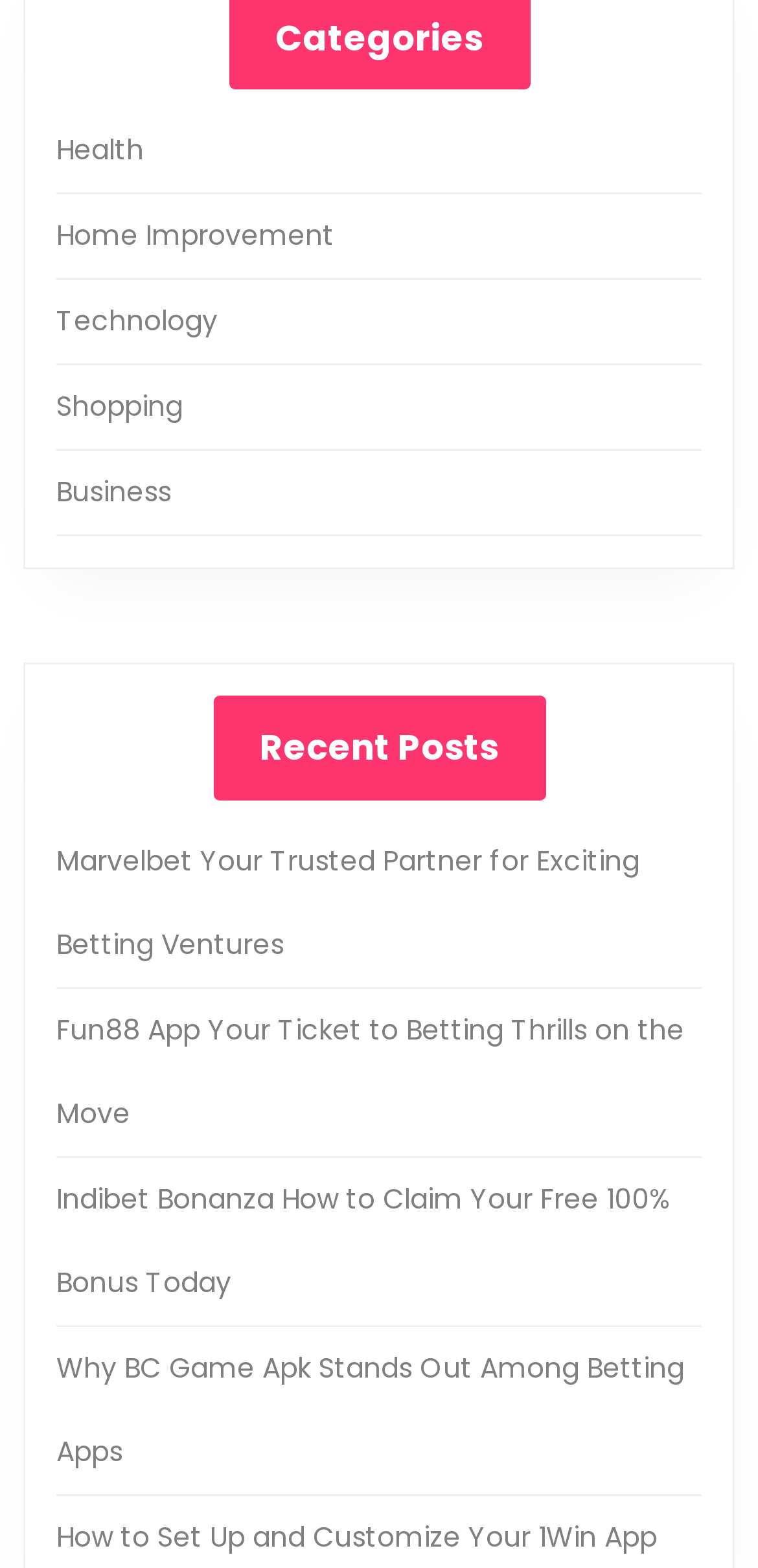Given the description of a UI element: "Health", identify the bounding box coordinates of the matching element in the webpage screenshot.

[0.074, 0.084, 0.19, 0.108]